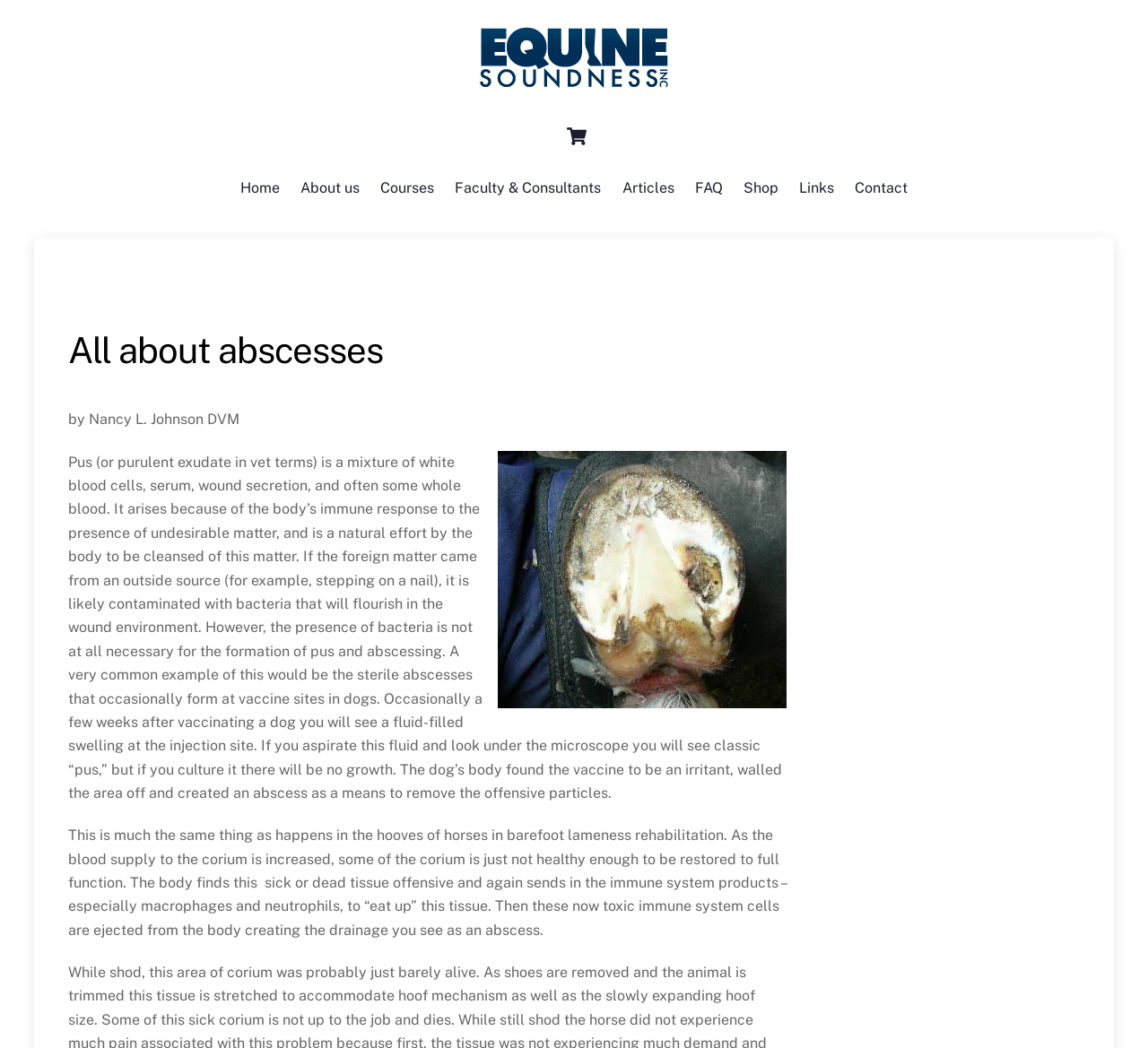What is the name of the organization?
Please provide a detailed and thorough answer to the question.

The name of the organization can be found in the top-left corner of the webpage, where it is written as 'Equine Soundness Inc' in a link element.